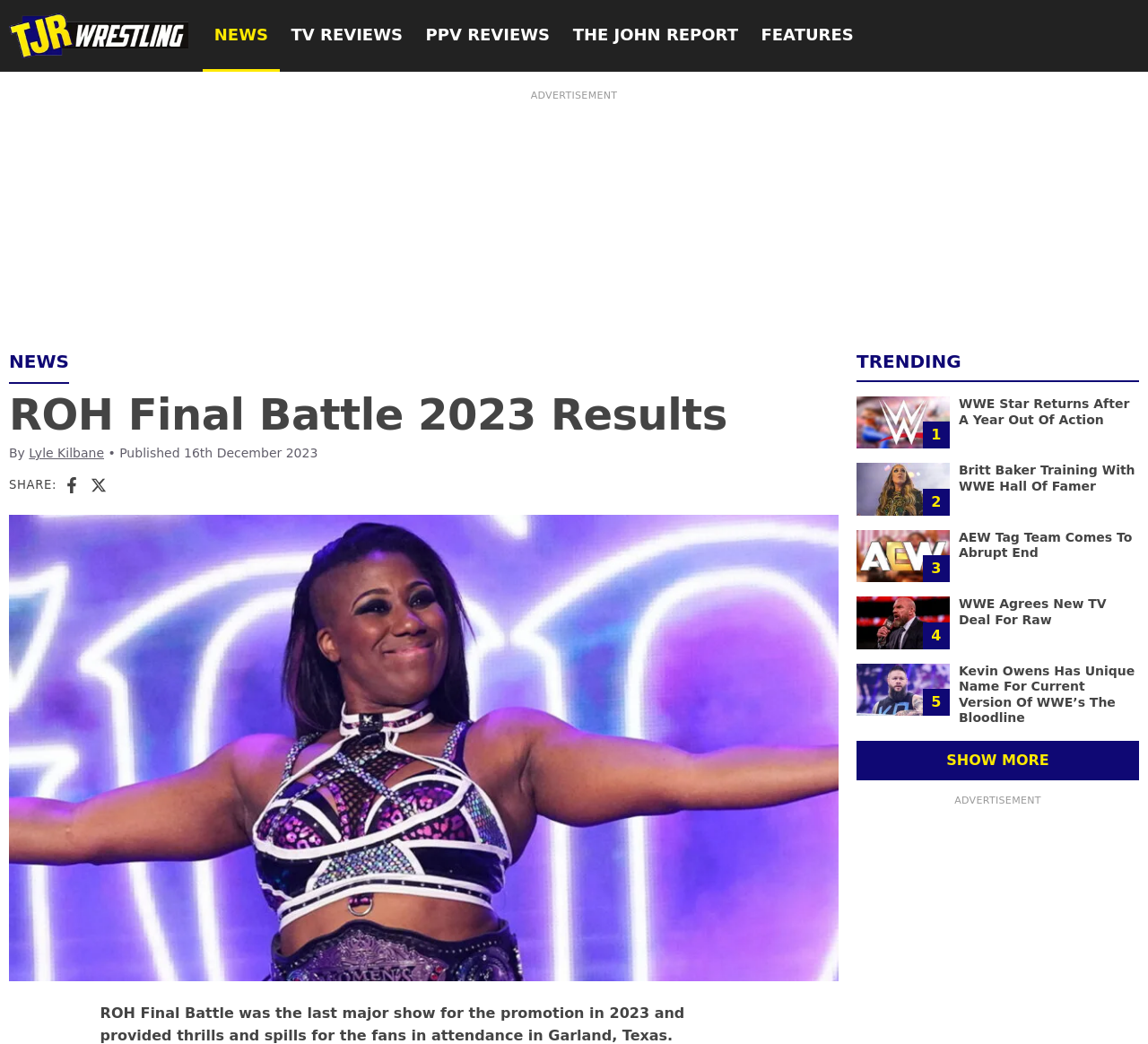Using the image as a reference, answer the following question in as much detail as possible:
What is the name of the champion mentioned in the article?

I found the answer by looking at the image caption 'Athena ROH Womens Champion' which is located near the top of the webpage, indicating that Athena is the ROH Women's Champion.